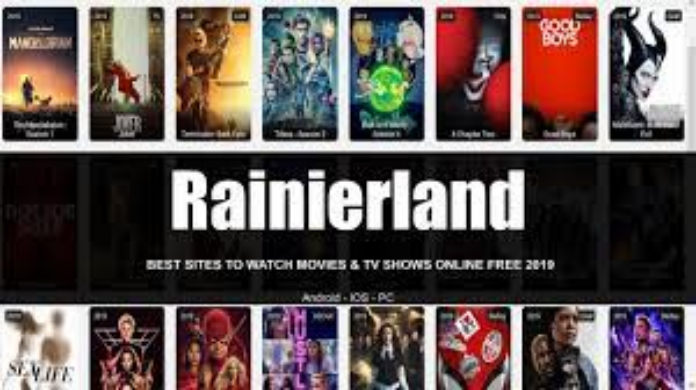Provide an extensive narrative of what is shown in the image.

The image showcases the captivating interface of Rainierland, a popular website for streaming movies and TV shows for free. The top section prominently features the name "Rainierland" in bold, stylized text, accompanied by a tagline that reads "BEST SITES TO WATCH MOVIES & TV SHOWS ONLINE FREE 2019." Below the title, various movie thumbnails are displayed, featuring a diverse selection of recent films, including genres like action, drama, and horror. This visually appealing layout makes it easy for users to browse through an extensive library of HD films and TV shows. The interface is designed to provide seamless and ad-free viewing experience across multiple platforms, including Android, iOS, and PC.